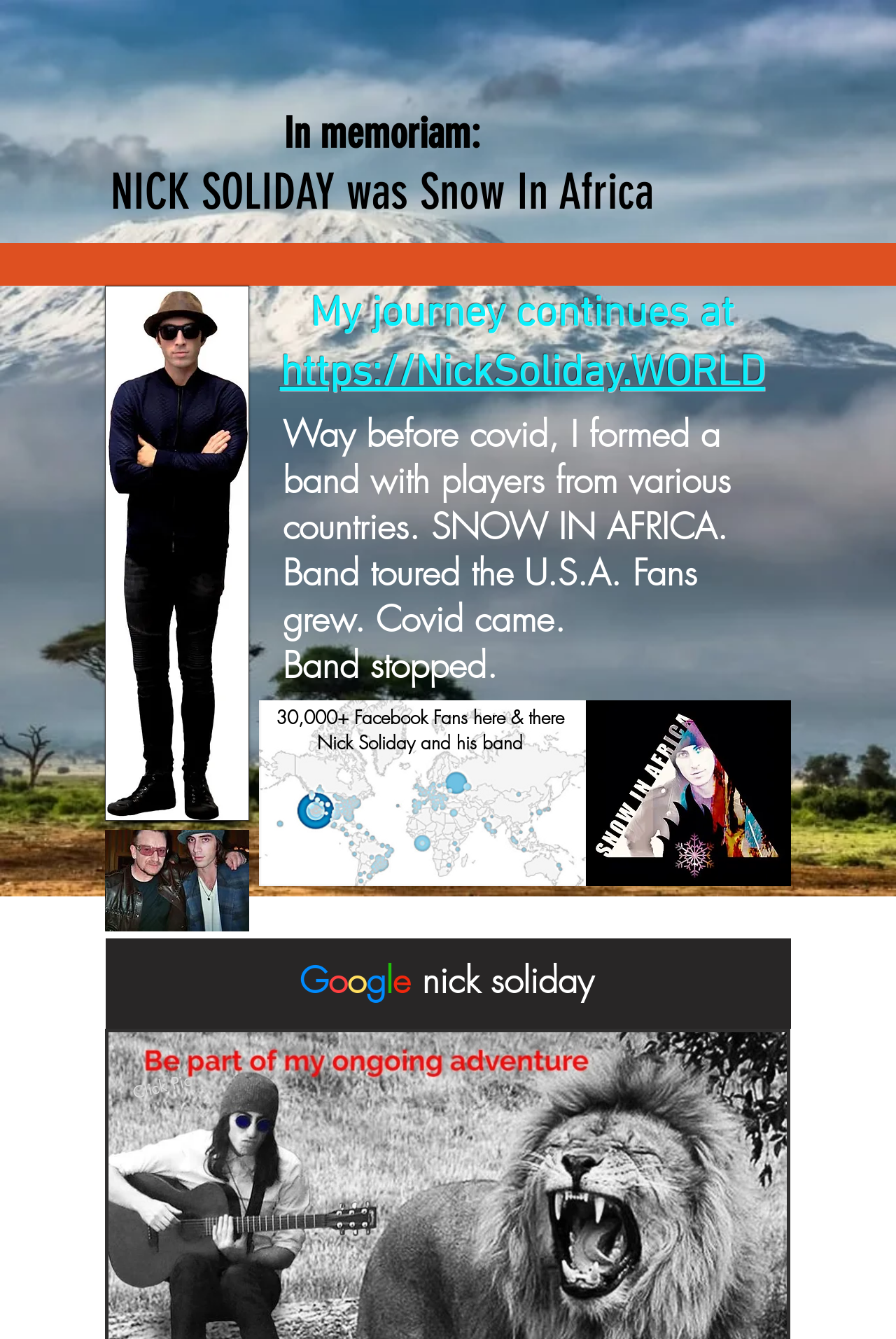Summarize the webpage with intricate details.

This webpage is dedicated to the memory of Nick Soliday, the lead singer of the band Snow in Africa. At the top of the page, there is a heading that reads "In memoriam: NICK SOLIDAY was Snow In Africa". Below this heading, there is a link to Nick Soliday's new website, accompanied by an image of him. 

To the right of this link, there is another image of Bono from U2 with Nick Soliday. Further down, there is a heading that reads "My journey continues at https://NickSoliday.WORLD", with a link to the website. 

The main content of the page is a series of paragraphs that tell the story of Nick Soliday's music journey. The text explains how he formed a band with players from various countries, toured the U.S.A., and gained a large following on Facebook. However, the band stopped performing due to the COVID-19 pandemic. 

There is also a section that mentions Bono's advice to Nick Soliday to climb Mt. Kilimanjaro, which is accompanied by a few lines of text that seem to be a personal message or signature from Nick Soliday. At the bottom of the page, there is a call-to-action to click on a picture, although the picture itself is not described.